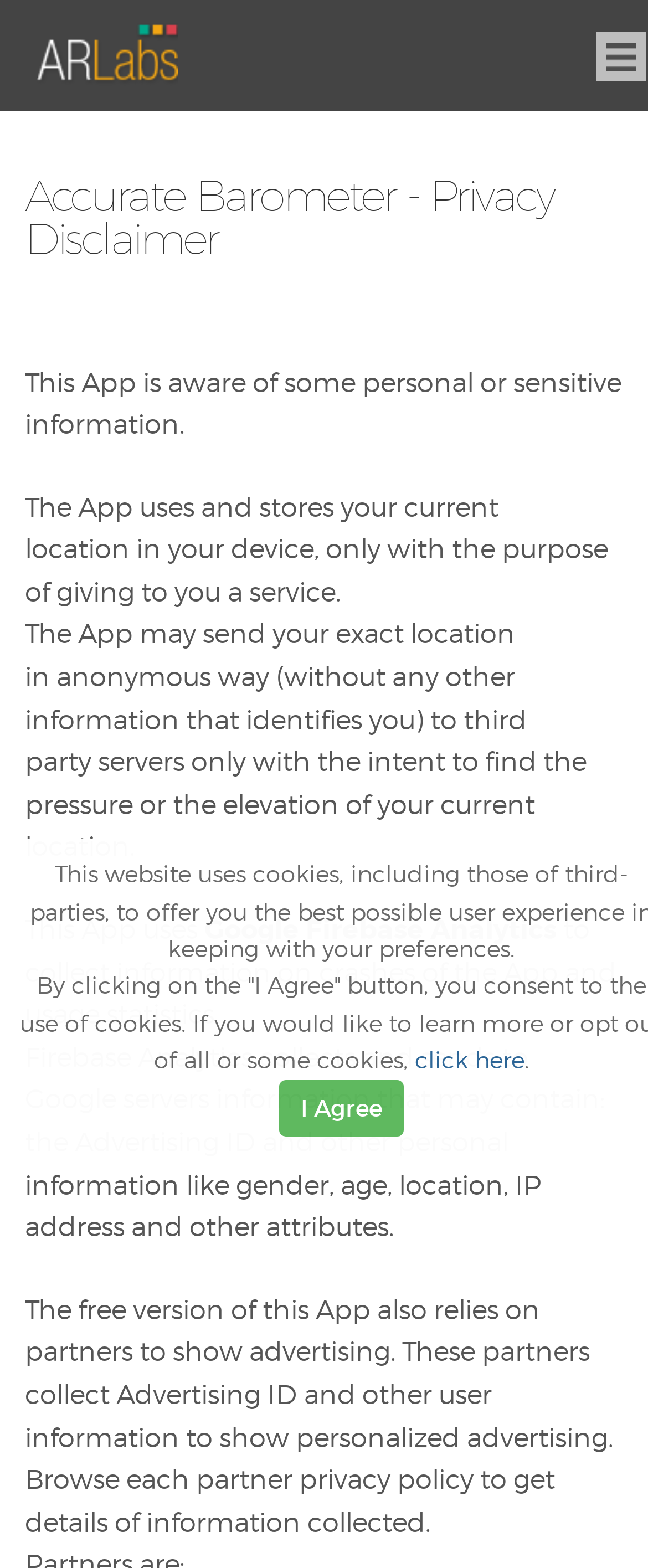What type of information does the App collect?
Refer to the image and give a detailed answer to the question.

Based on the webpage, it is stated that the App is aware of some personal or sensitive information, including the user's current location, which is stored in the device. Additionally, the App may send the exact location to third-party servers in an anonymous way.